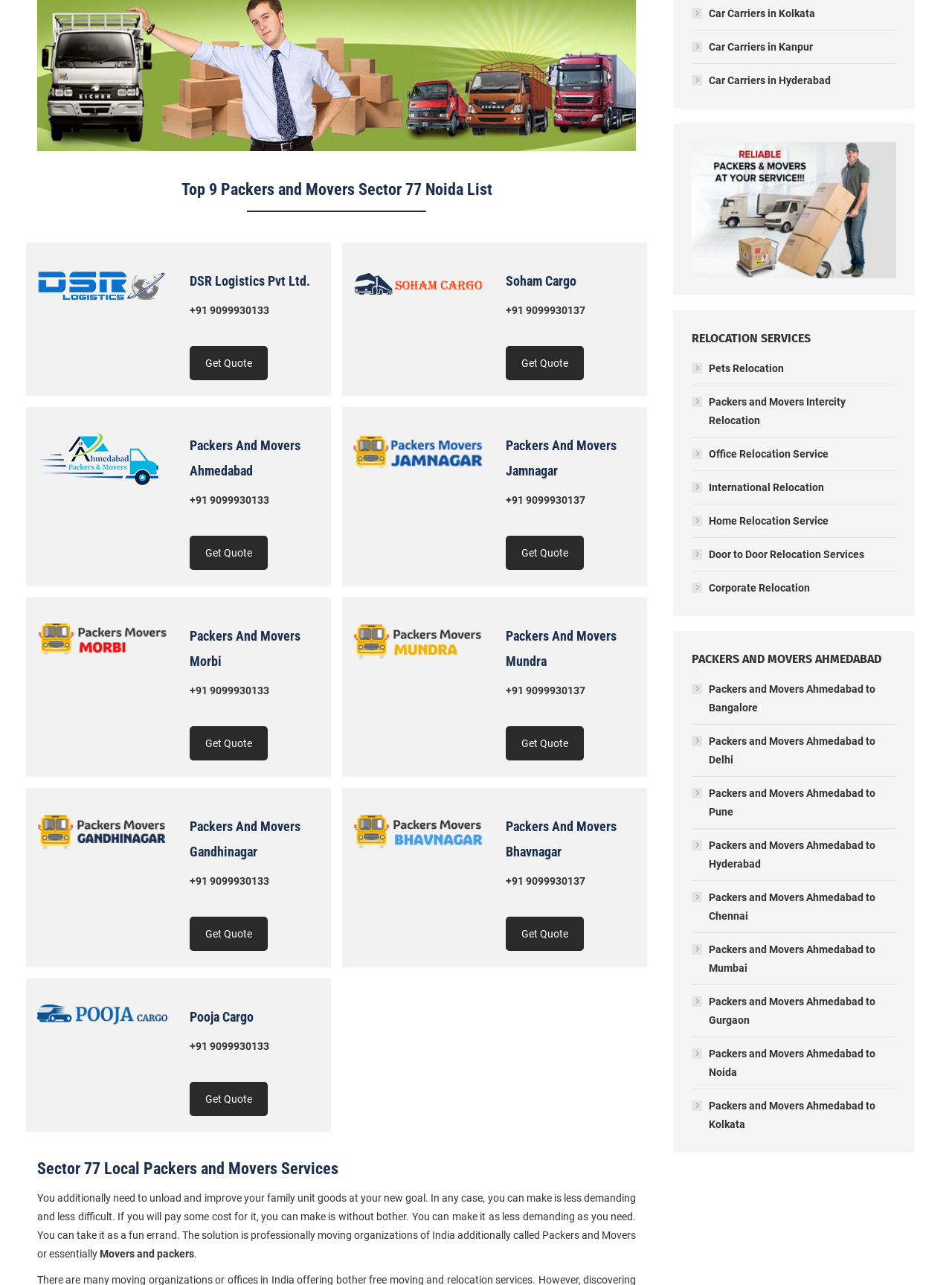Please determine the bounding box coordinates for the element that should be clicked to follow these instructions: "Get a quote from DSR Logistics Pvt Ltd.".

[0.199, 0.269, 0.281, 0.296]